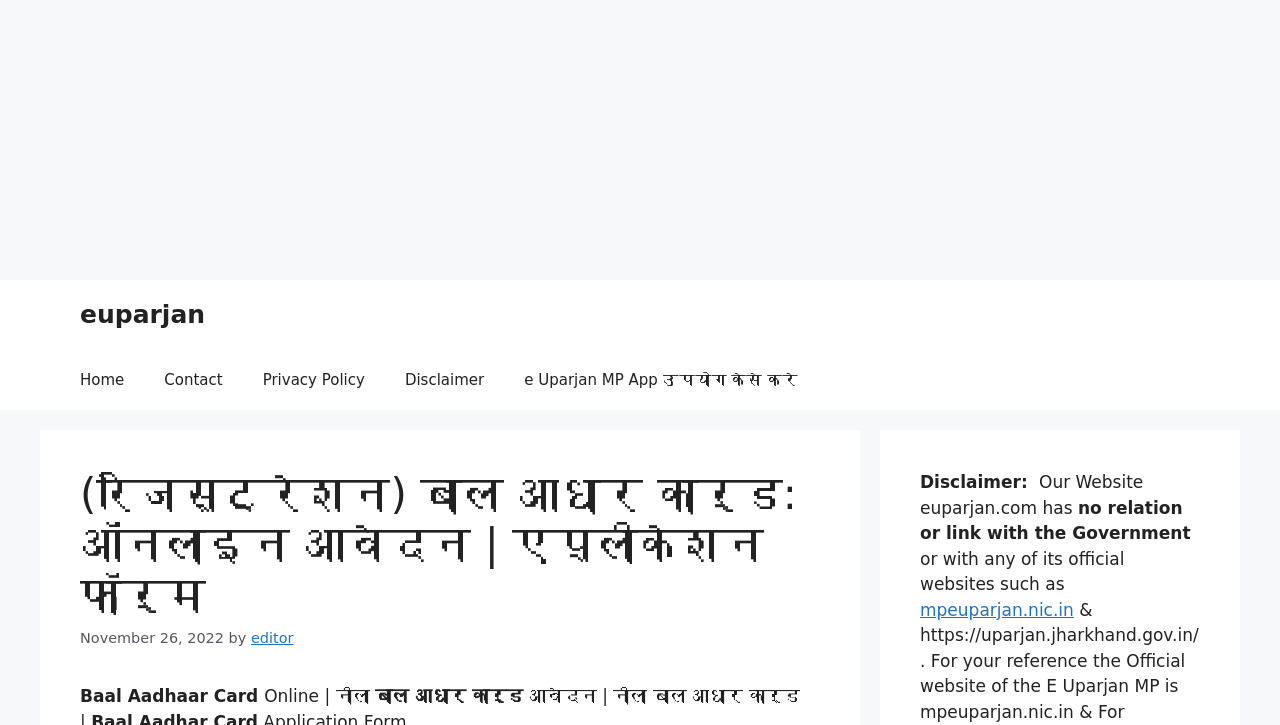Please determine the bounding box coordinates of the area that needs to be clicked to complete this task: 'click the mpeuparjan.nic.in link'. The coordinates must be four float numbers between 0 and 1, formatted as [left, top, right, bottom].

[0.719, 0.827, 0.839, 0.854]